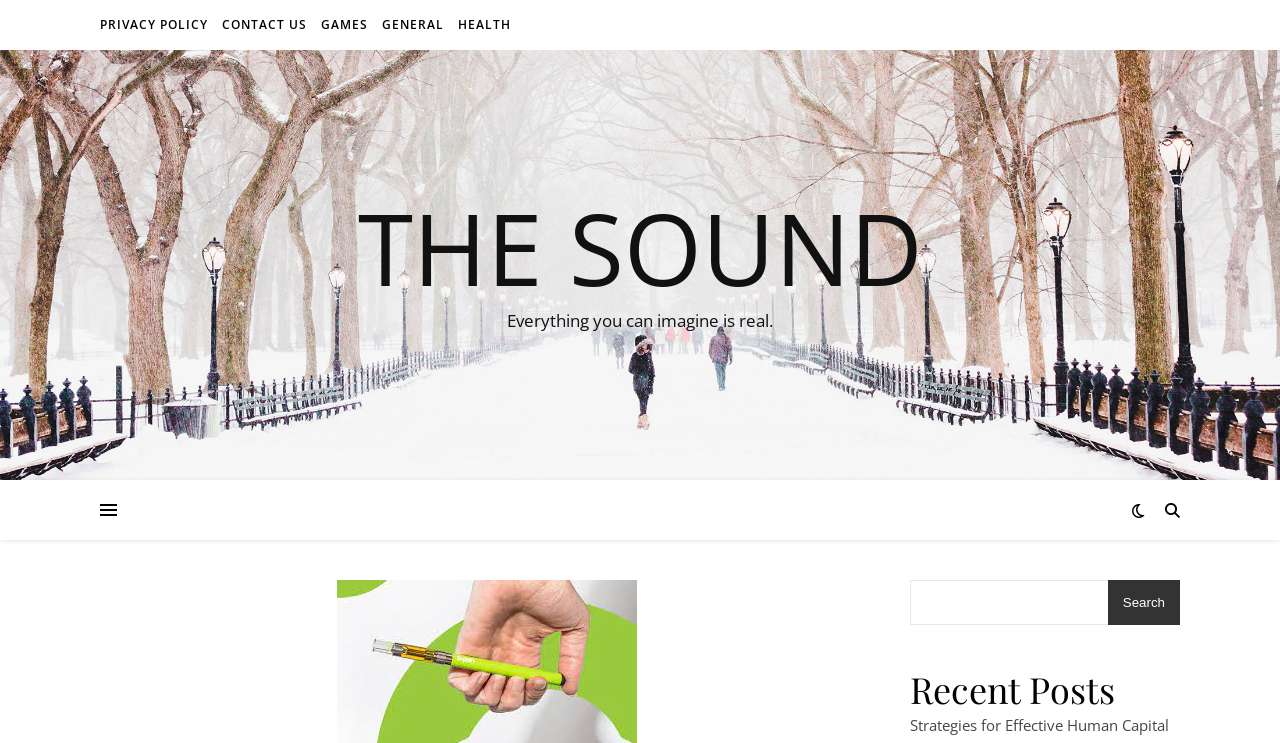Using the provided element description: "Howto", identify the bounding box coordinates. The coordinates should be four floats between 0 and 1 in the order [left, top, right, bottom].

None